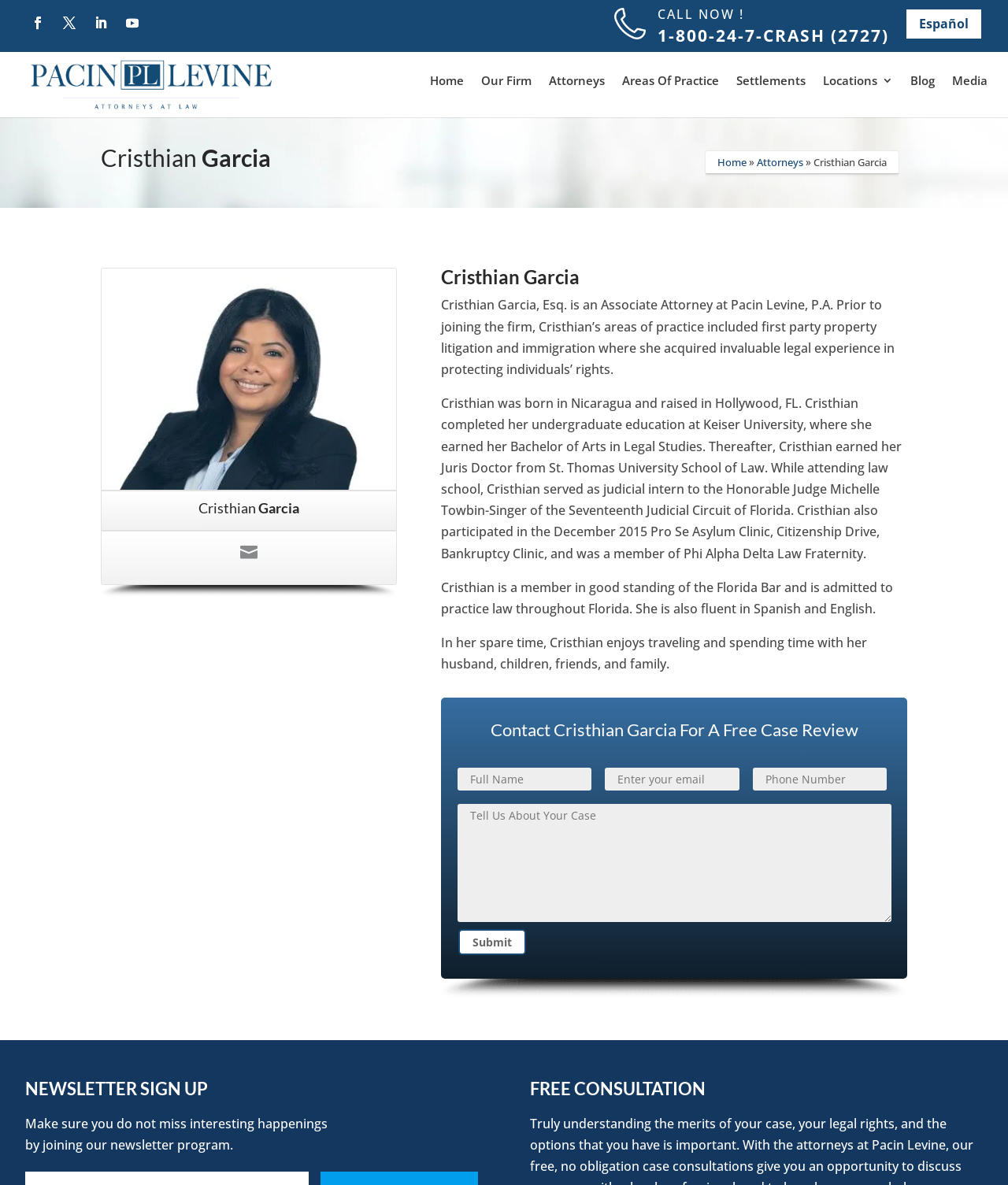Using the webpage screenshot, locate the HTML element that fits the following description and provide its bounding box: "name="et_pb_contact_email_0" placeholder="Enter your email"".

[0.6, 0.648, 0.733, 0.667]